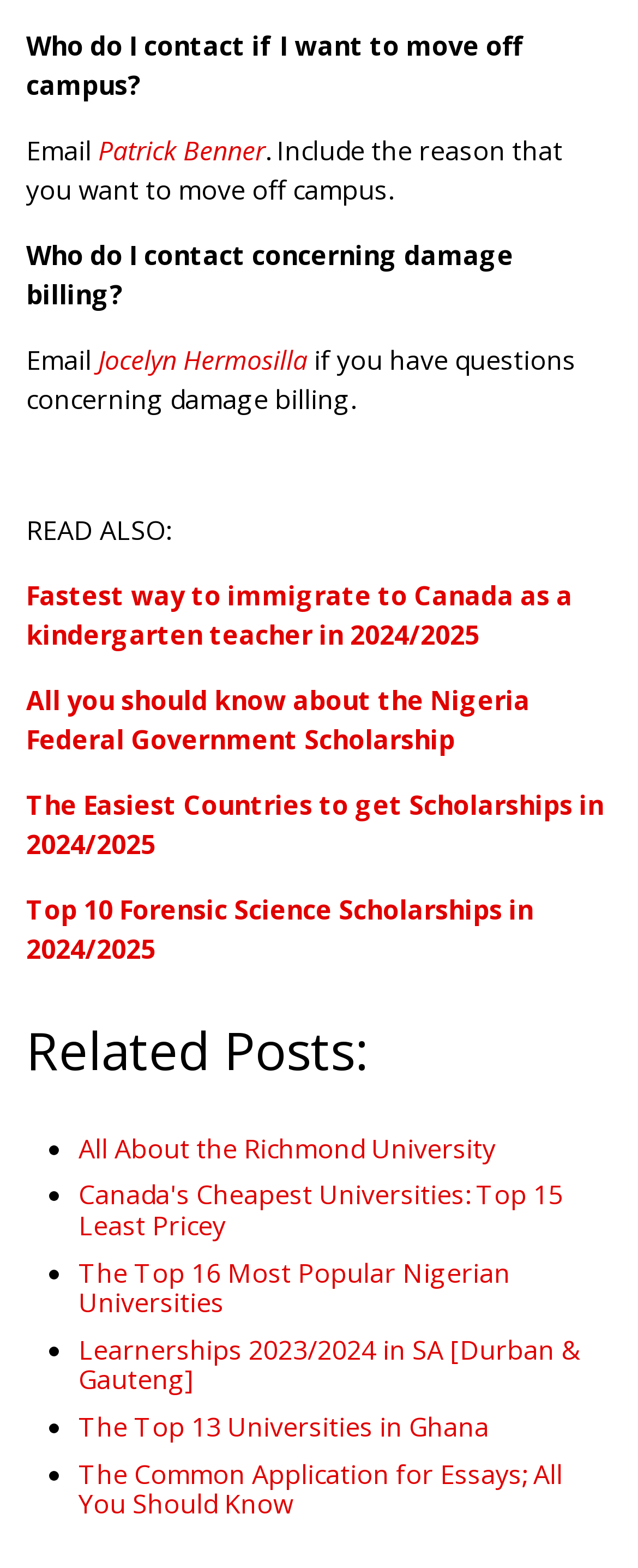Determine the bounding box coordinates for the clickable element to execute this instruction: "Check related posts about Richmond University". Provide the coordinates as four float numbers between 0 and 1, i.e., [left, top, right, bottom].

[0.123, 0.721, 0.777, 0.744]